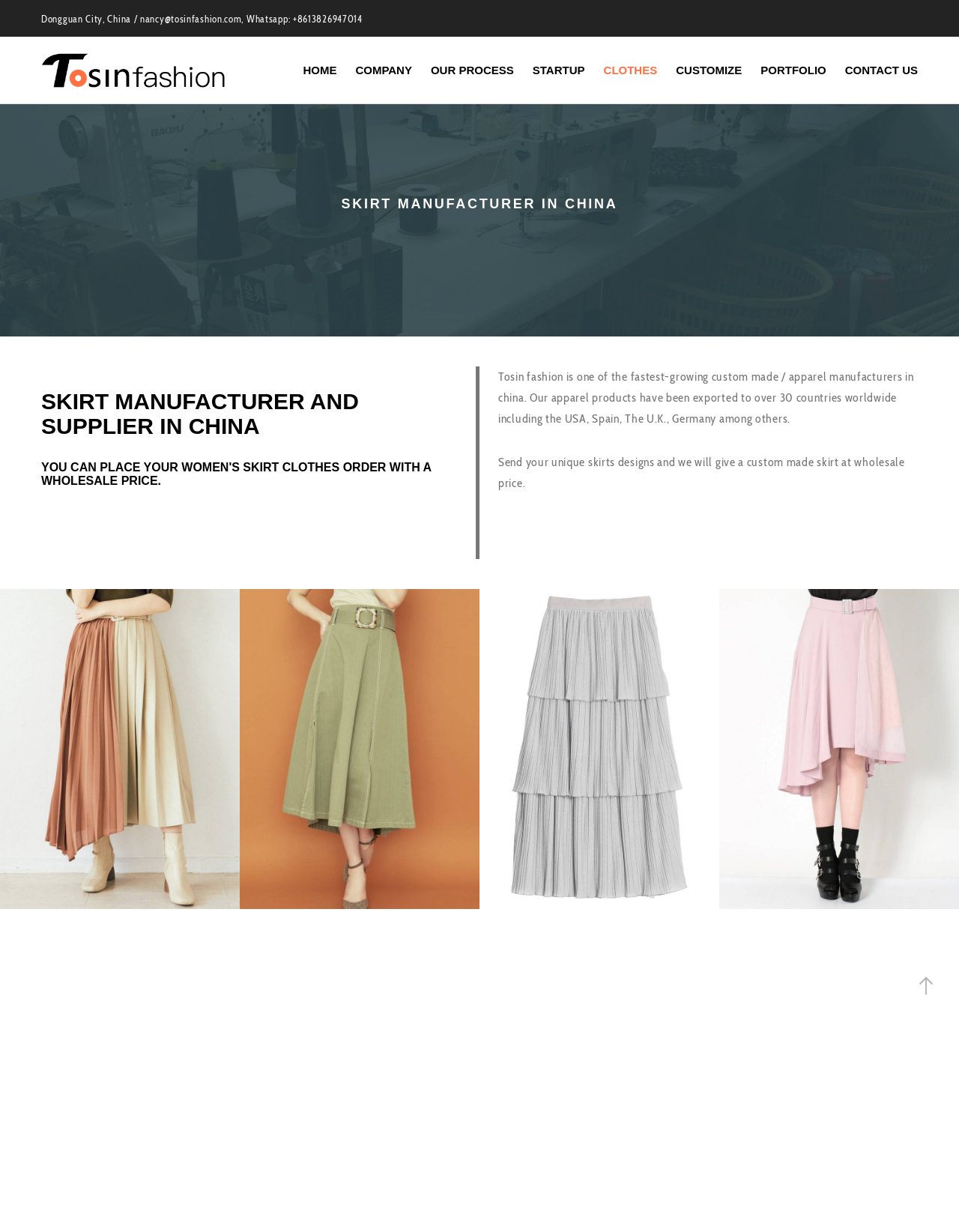Extract the bounding box of the UI element described as: "Our Process".

[0.43, 0.03, 0.536, 0.085]